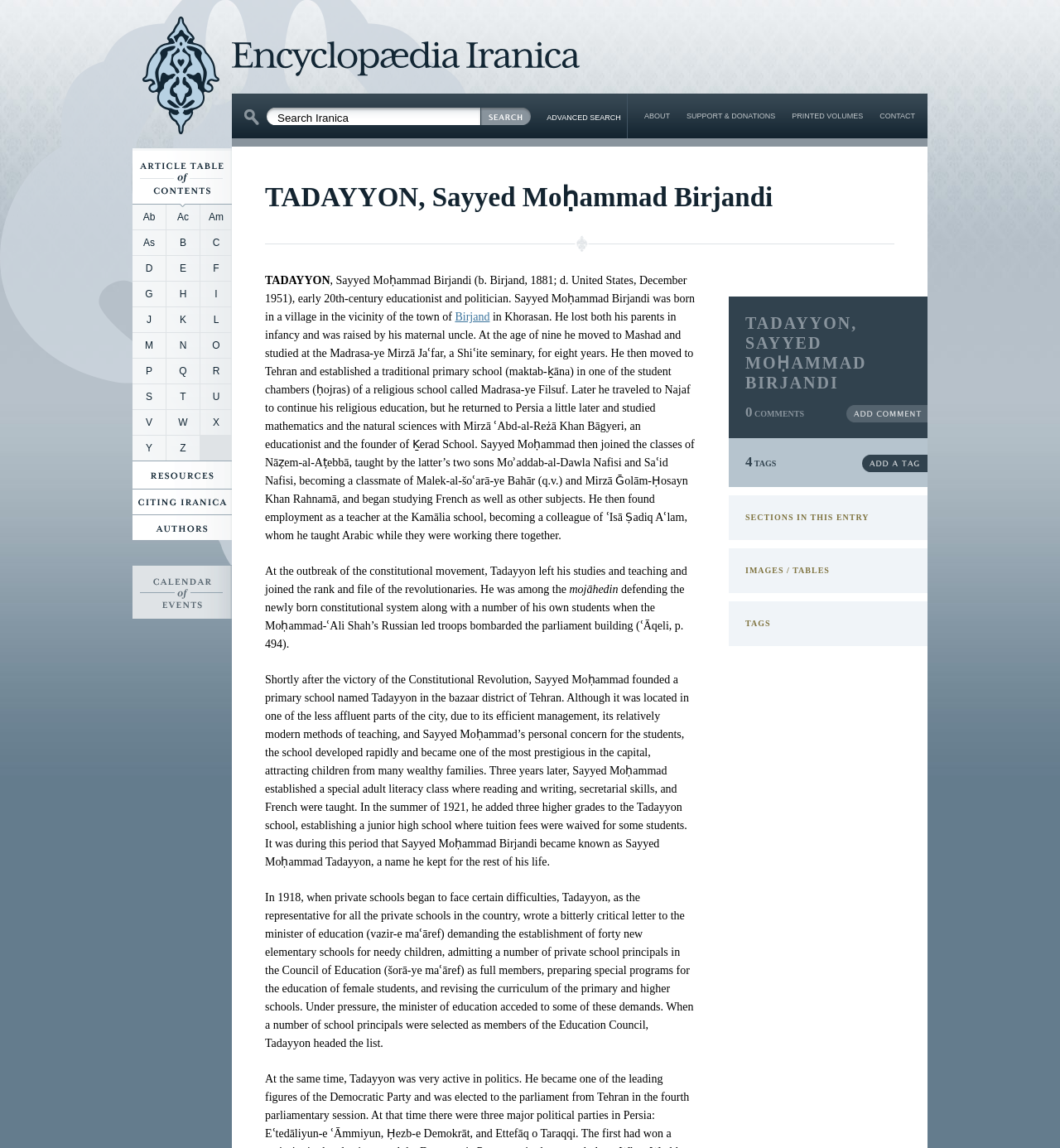Give a one-word or short-phrase answer to the following question: 
What is the name of the person described in this webpage?

Sayyed Moḥammad Birjandi